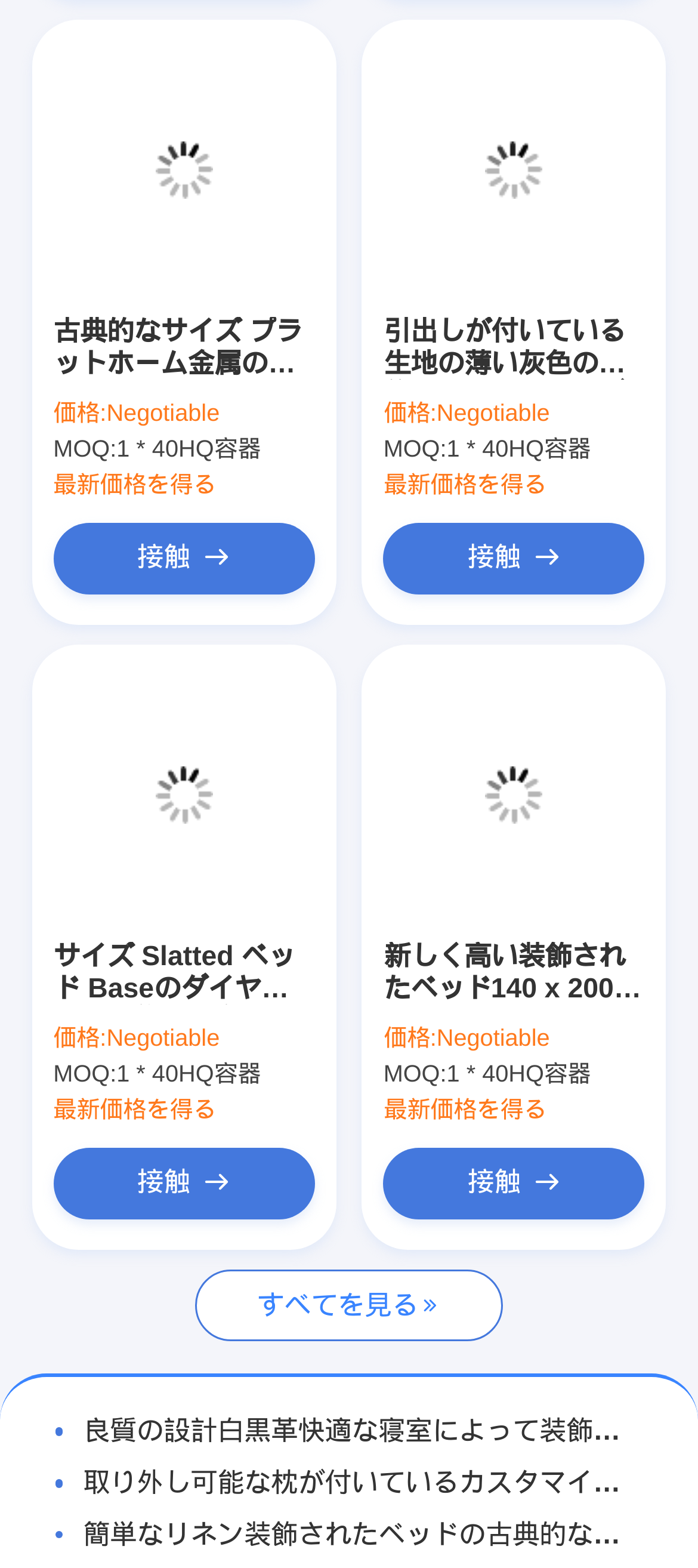What is the price of the first product?
Refer to the image and provide a one-word or short phrase answer.

Negotiable